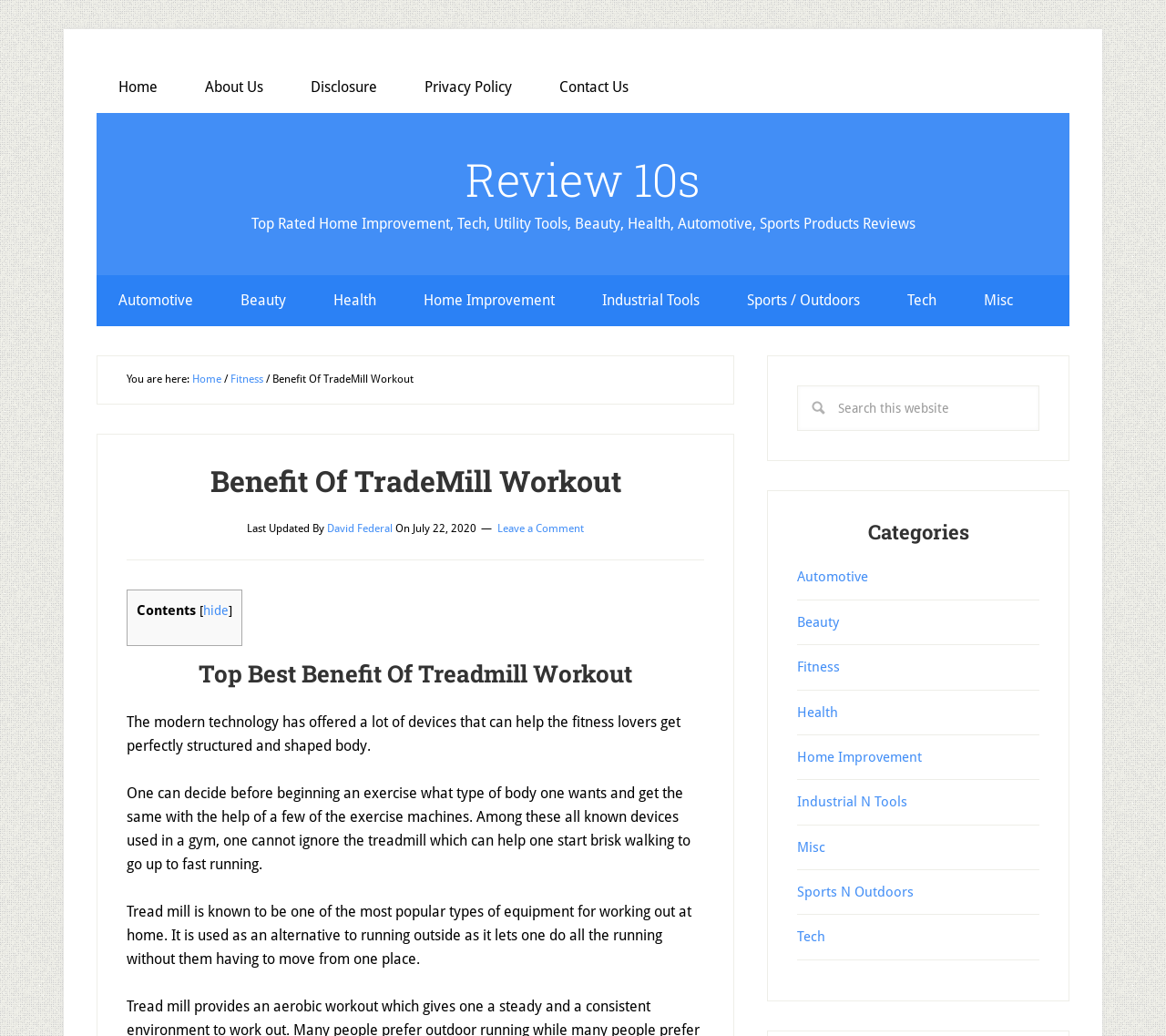Determine the bounding box coordinates for the element that should be clicked to follow this instruction: "Search this website". The coordinates should be given as four float numbers between 0 and 1, in the format [left, top, right, bottom].

[0.684, 0.372, 0.891, 0.416]